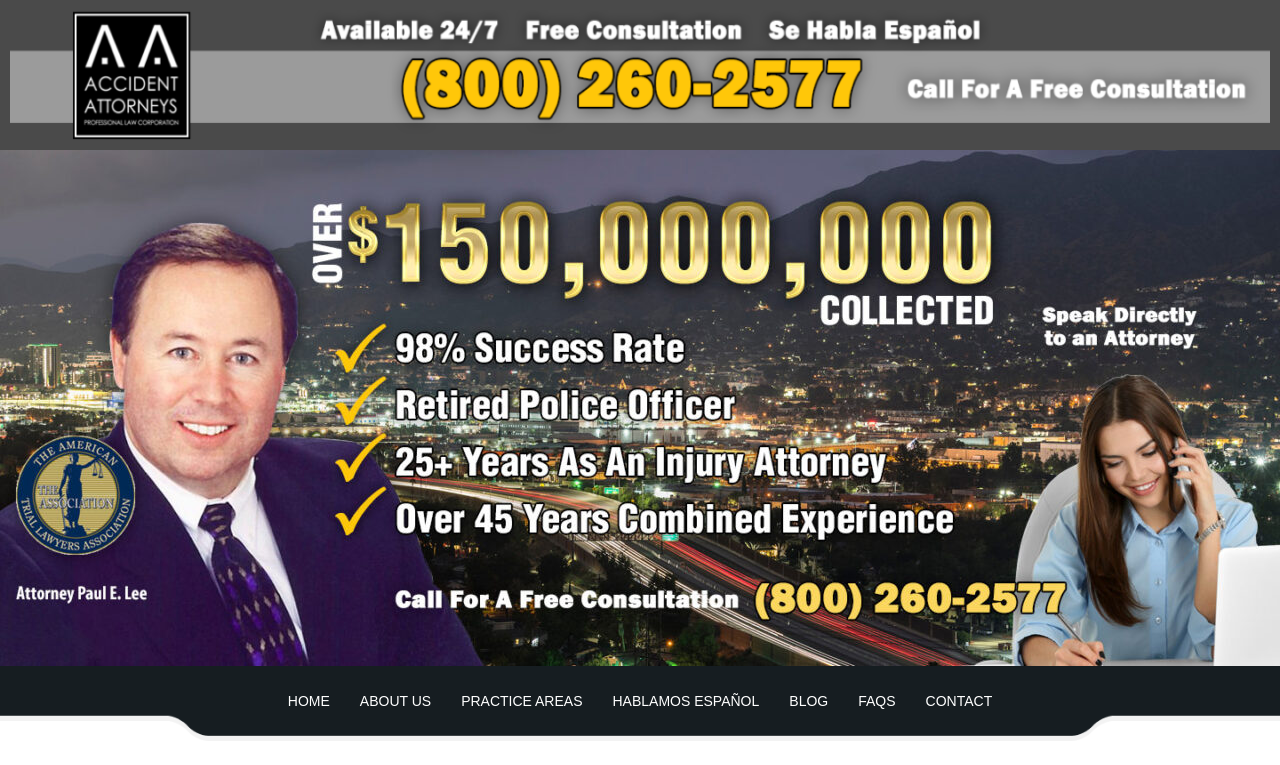Use the details in the image to answer the question thoroughly: 
What is the rightmost link on the webpage?

By analyzing the bounding box coordinates, I found that the link 'CONTACT' has the largest x2 value (0.787) among all the links, which indicates it is located at the rightmost position.